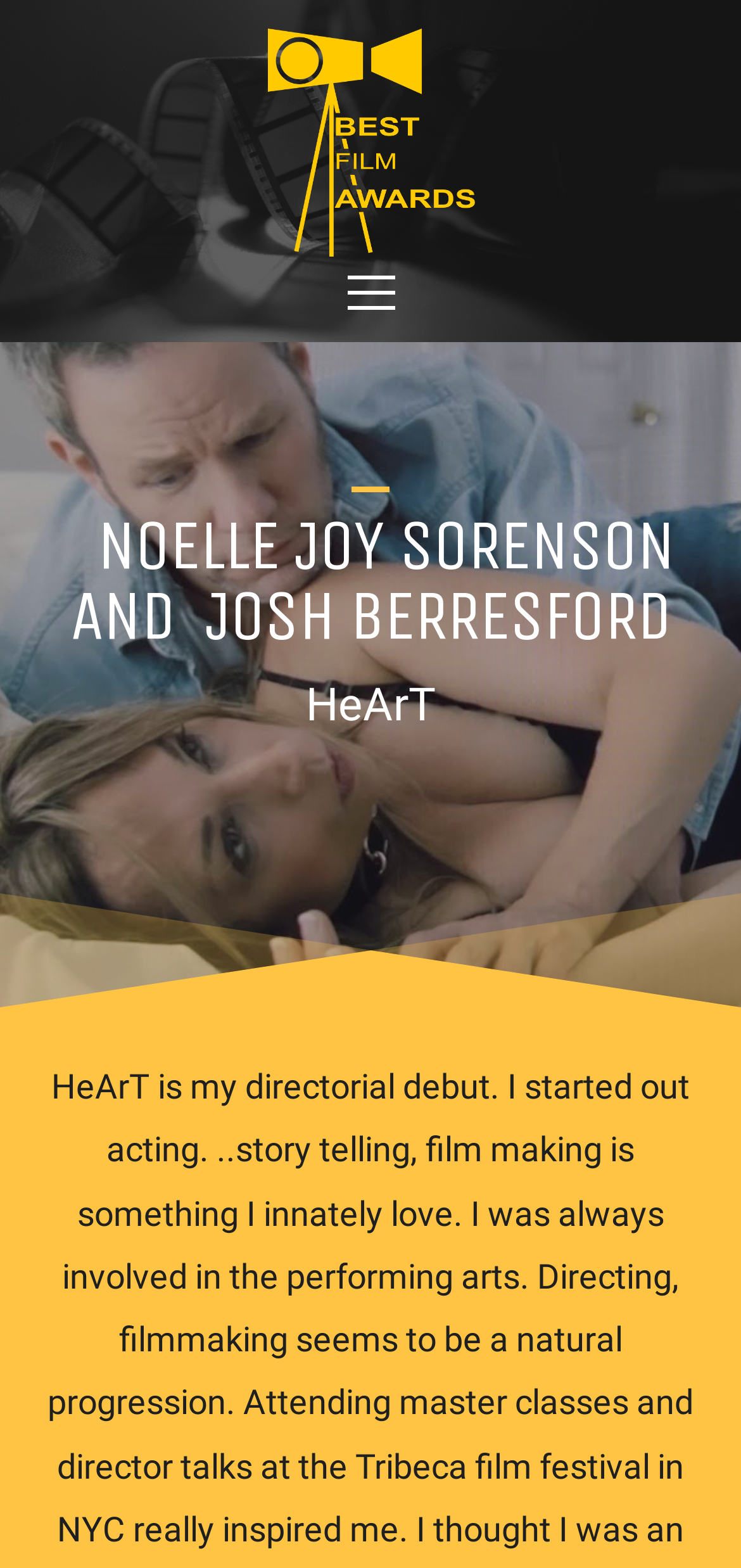What is the name of the director's debut film?
Using the visual information from the image, give a one-word or short-phrase answer.

HeArT